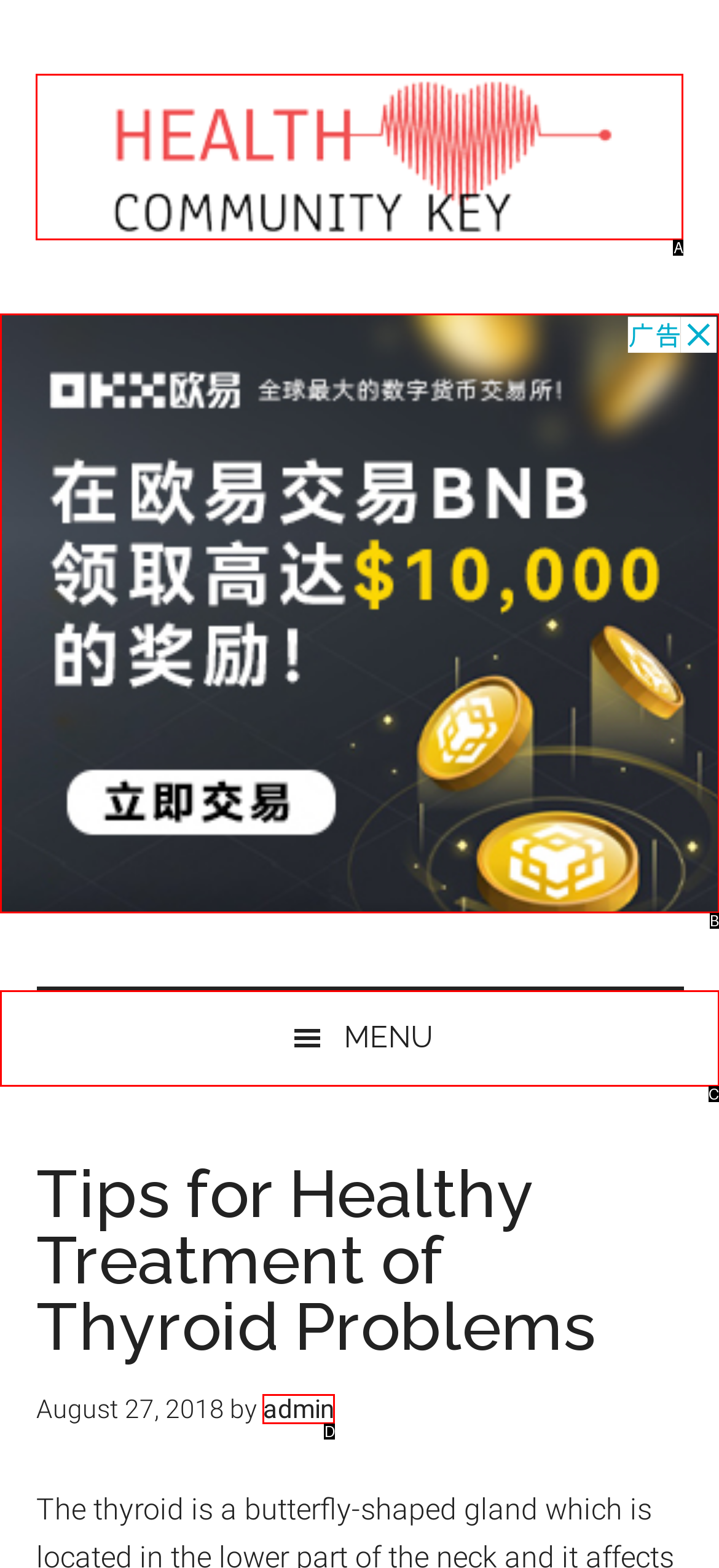Identify the UI element that corresponds to this description: admin
Respond with the letter of the correct option.

D